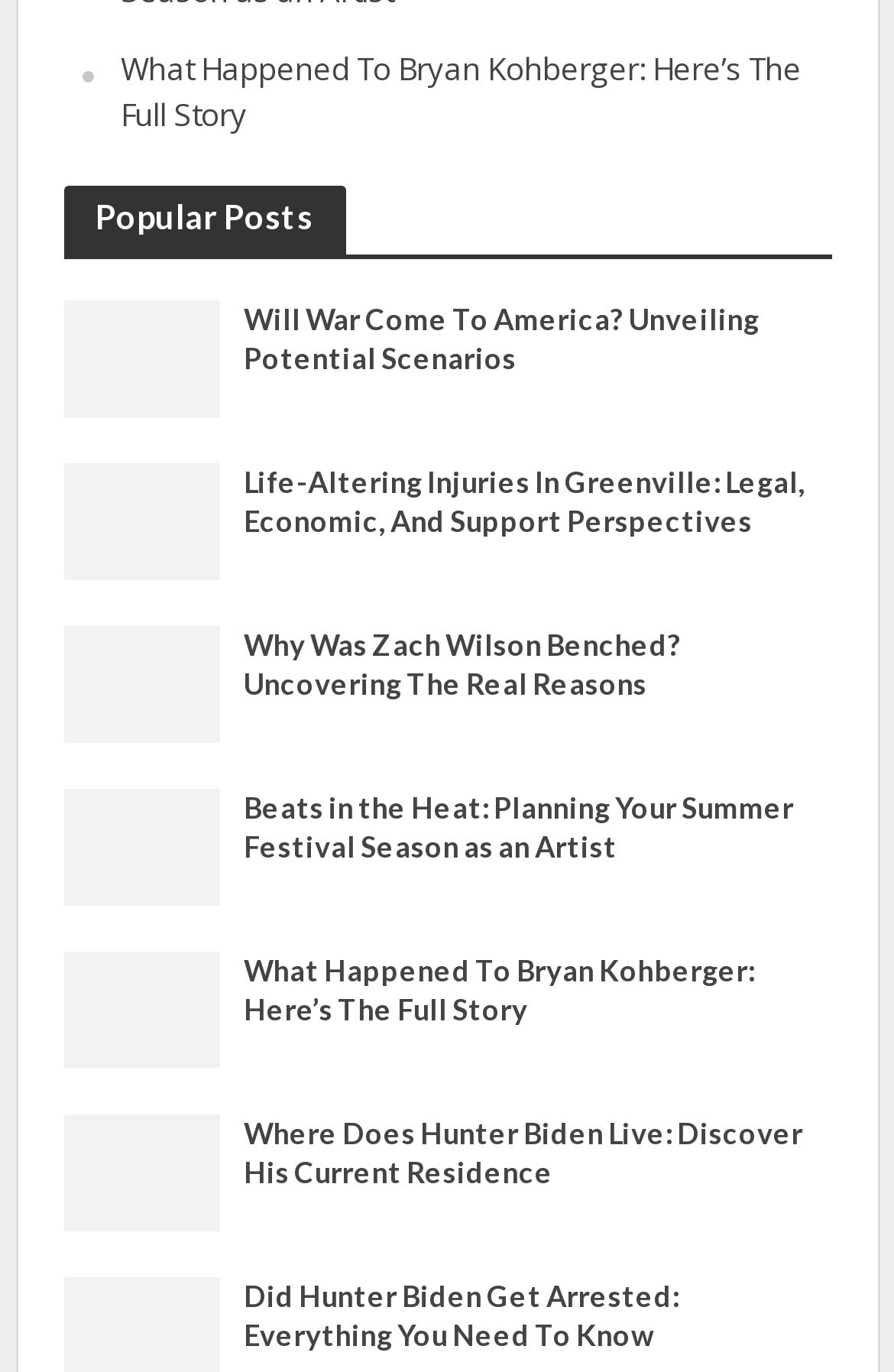Please find the bounding box coordinates of the clickable region needed to complete the following instruction: "Discover where Hunter Biden lives". The bounding box coordinates must consist of four float numbers between 0 and 1, i.e., [left, top, right, bottom].

[0.071, 0.838, 0.247, 0.868]